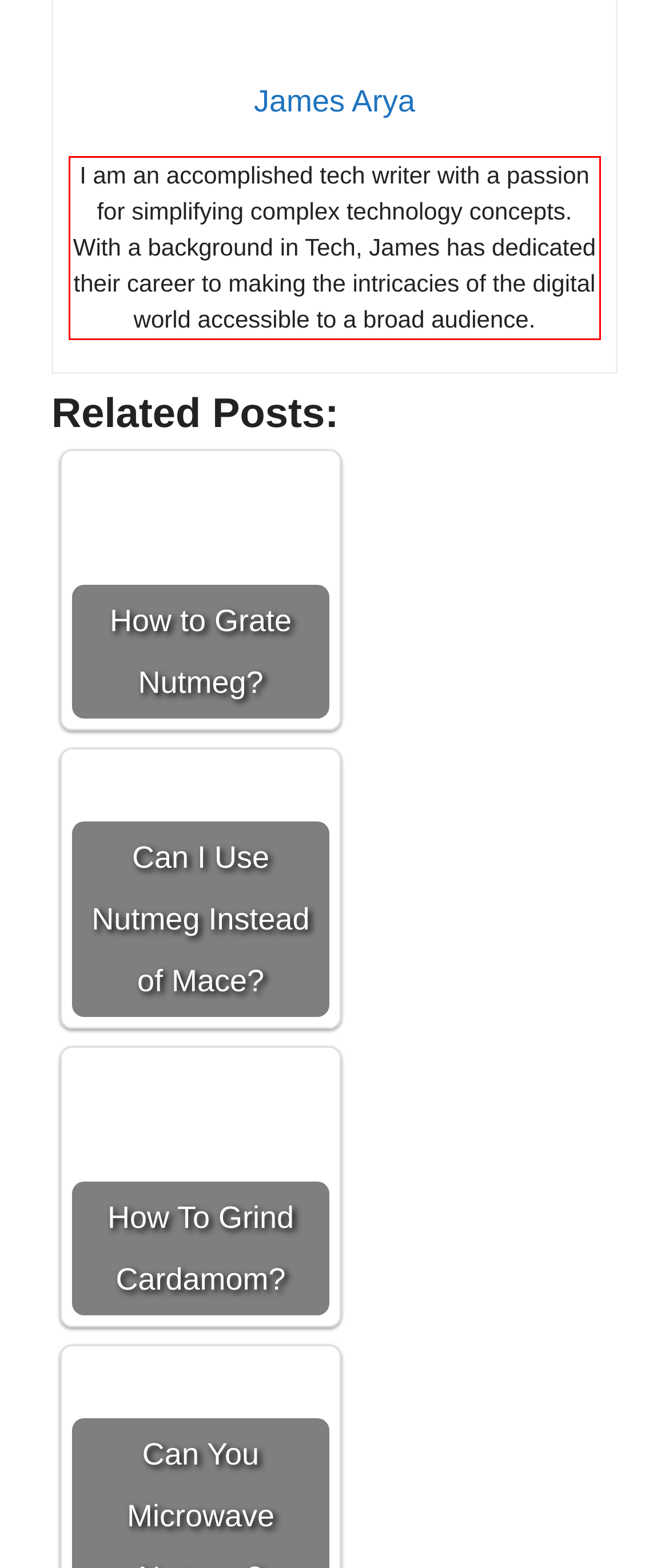From the given screenshot of a webpage, identify the red bounding box and extract the text content within it.

I am an accomplished tech writer with a passion for simplifying complex technology concepts. With a background in Tech, James has dedicated their career to making the intricacies of the digital world accessible to a broad audience.